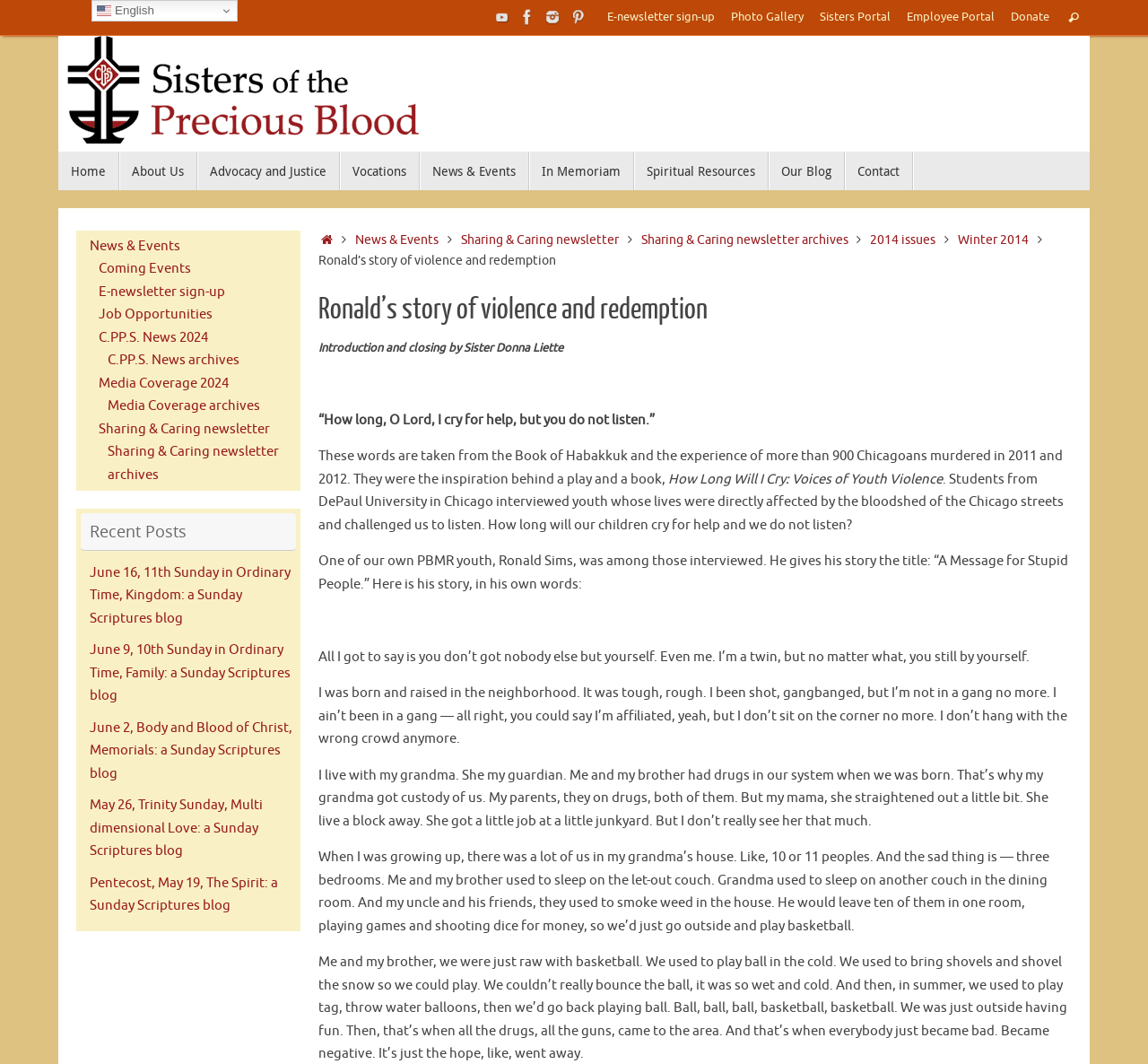Provide the bounding box coordinates of the area you need to click to execute the following instruction: "Add to cart".

None